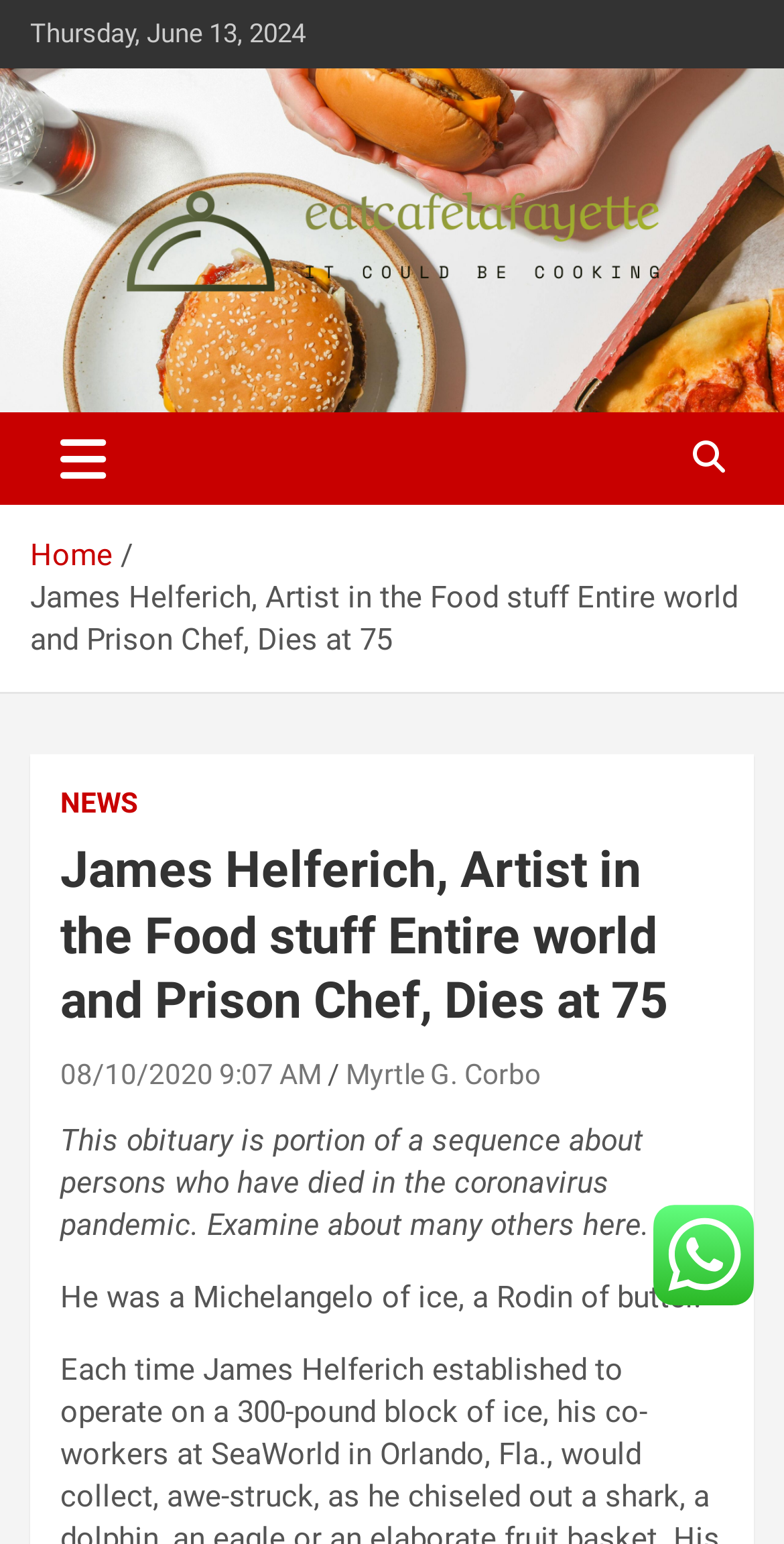Is the image of Eatcafelafayette a logo?
Using the image provided, answer with just one word or phrase.

Yes